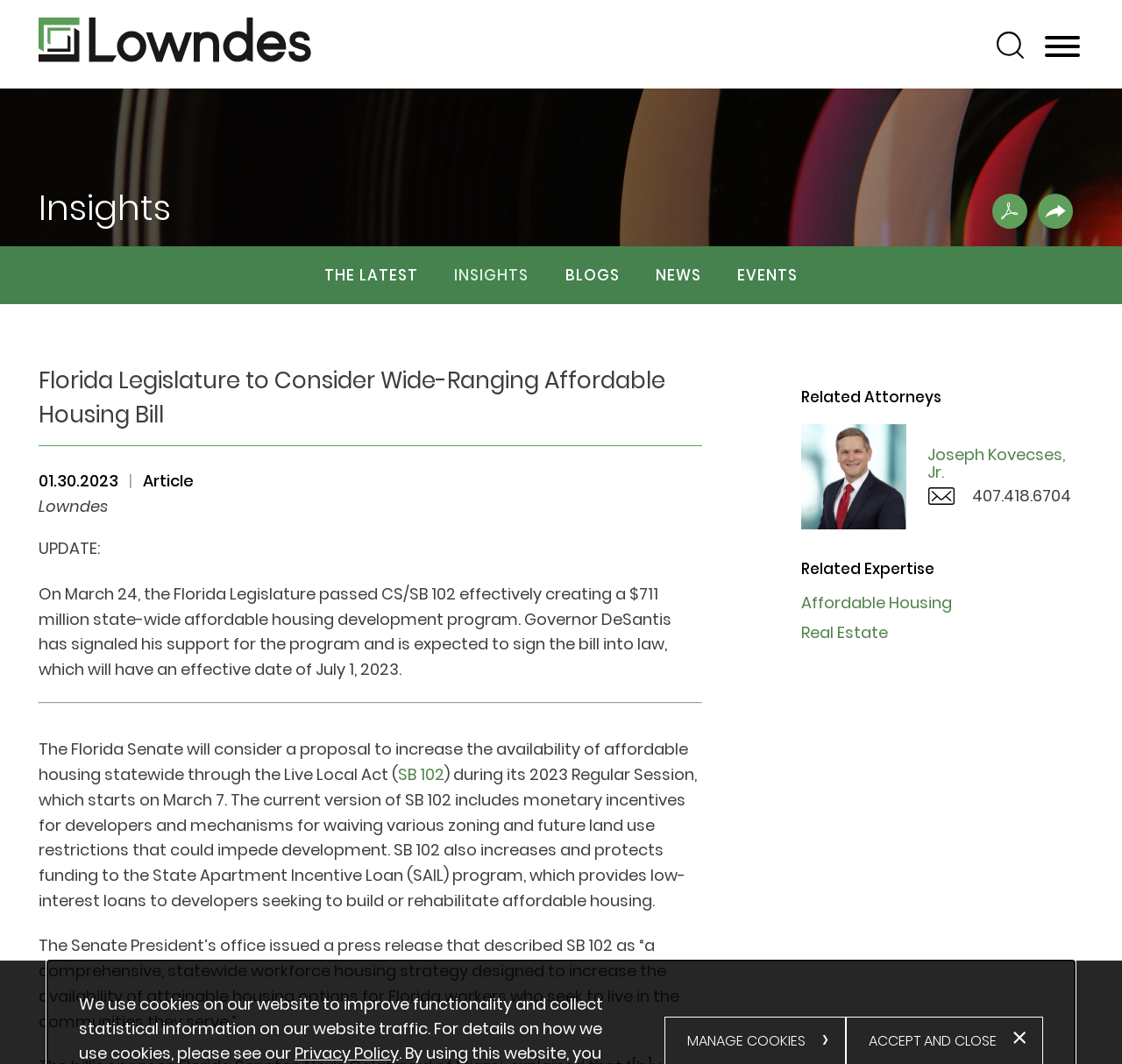Find the bounding box coordinates of the element to click in order to complete the given instruction: "Click on the 'Lowndes' link."

[0.034, 0.016, 0.277, 0.058]